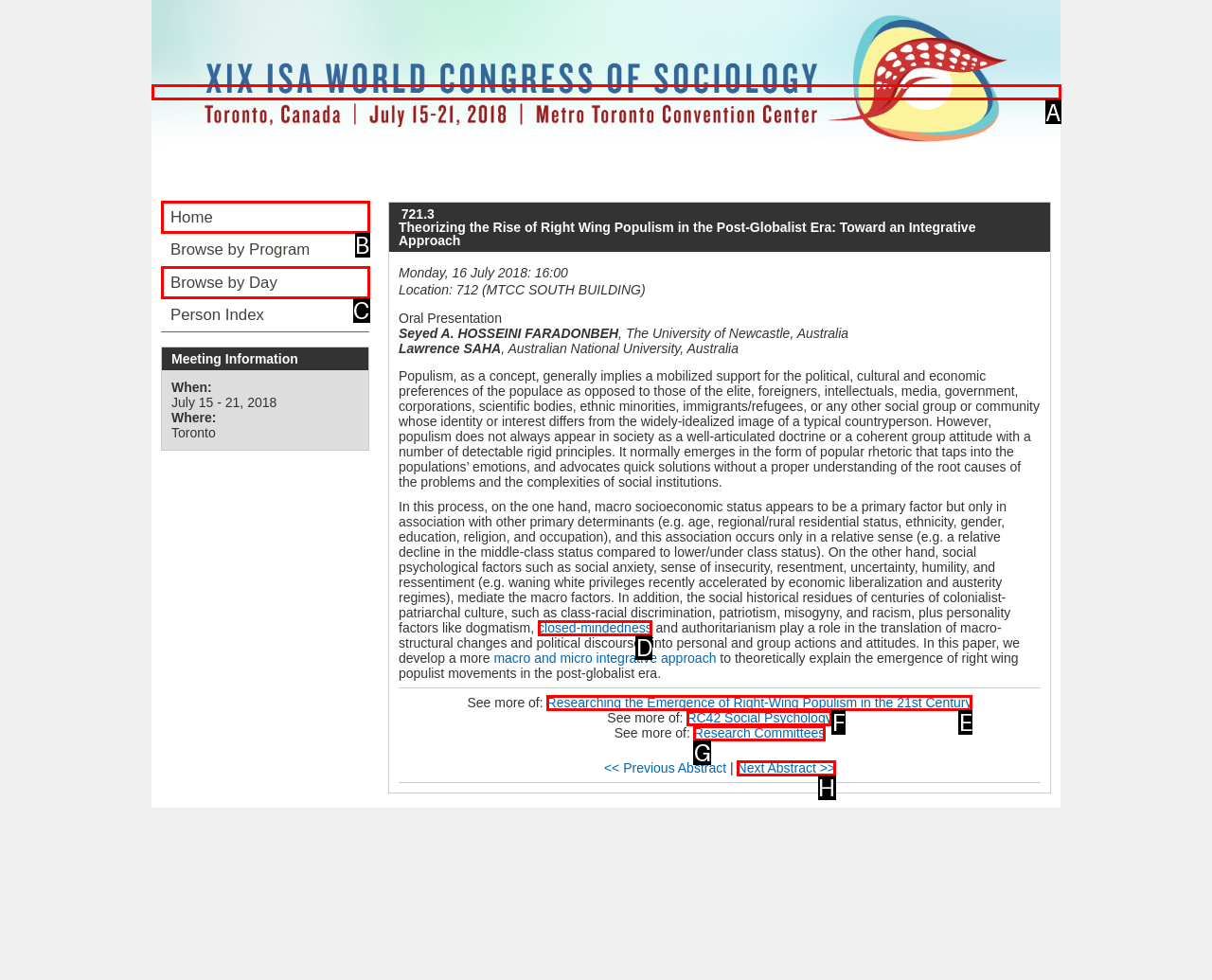Given the description: Home, choose the HTML element that matches it. Indicate your answer with the letter of the option.

B